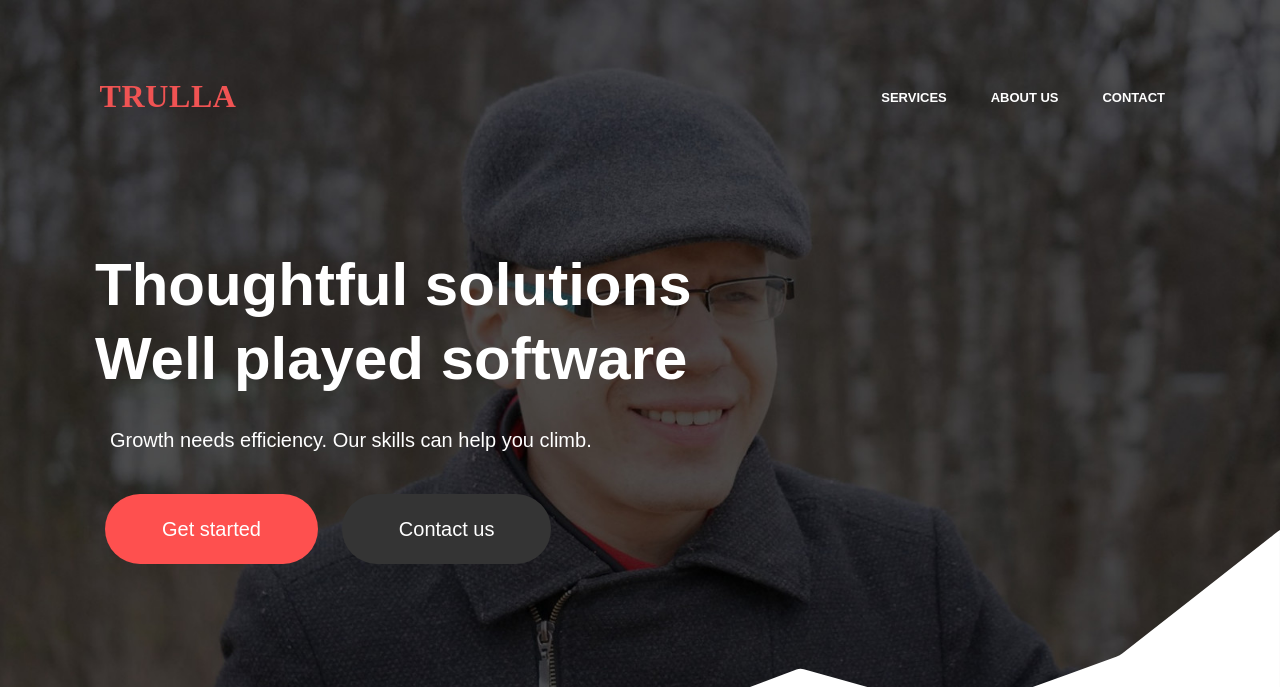Are there any headings on the webpage?
Use the screenshot to answer the question with a single word or phrase.

Yes